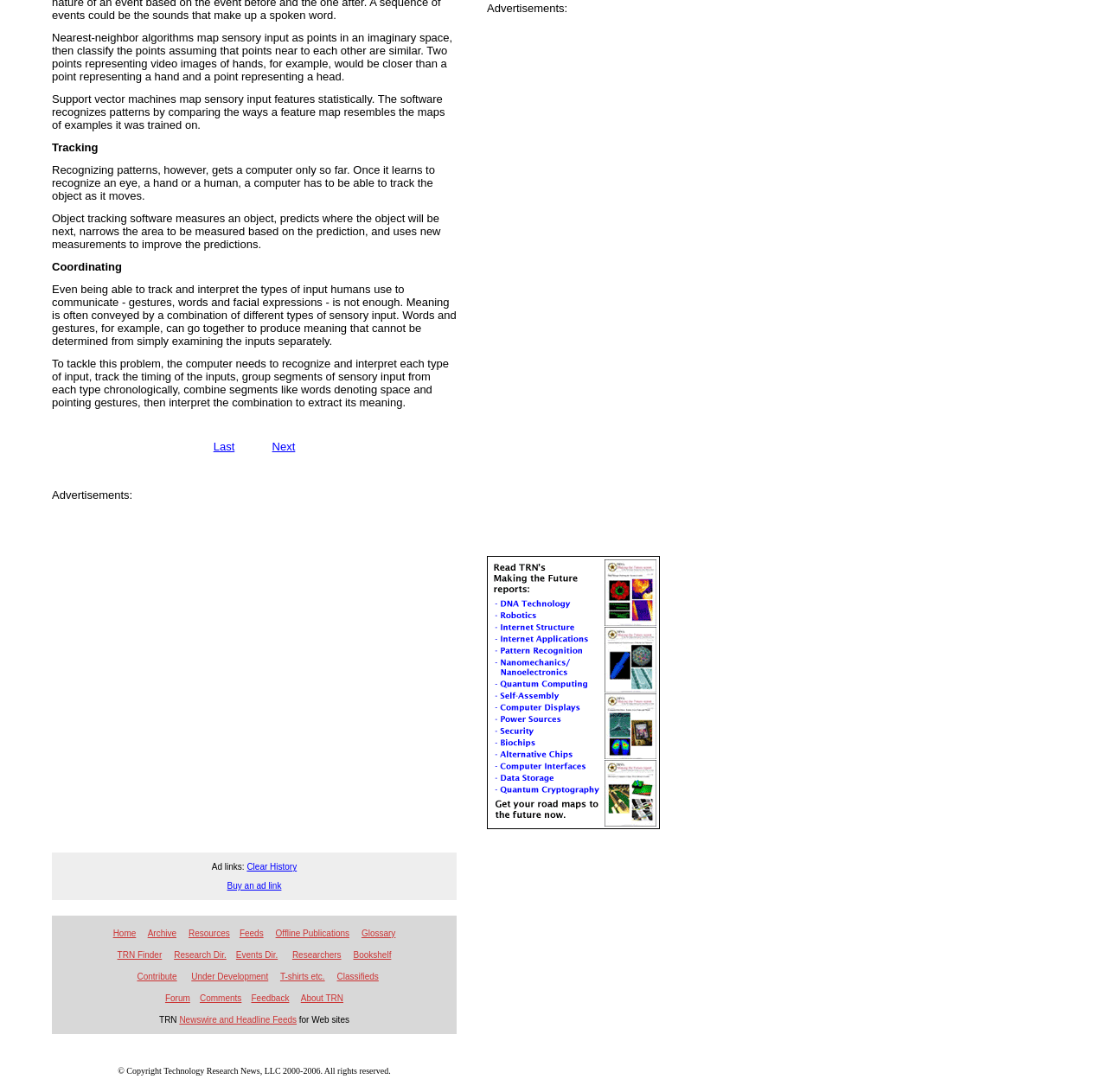Find the bounding box coordinates corresponding to the UI element with the description: "Under Development". The coordinates should be formatted as [left, top, right, bottom], with values as floats between 0 and 1.

[0.173, 0.89, 0.242, 0.899]